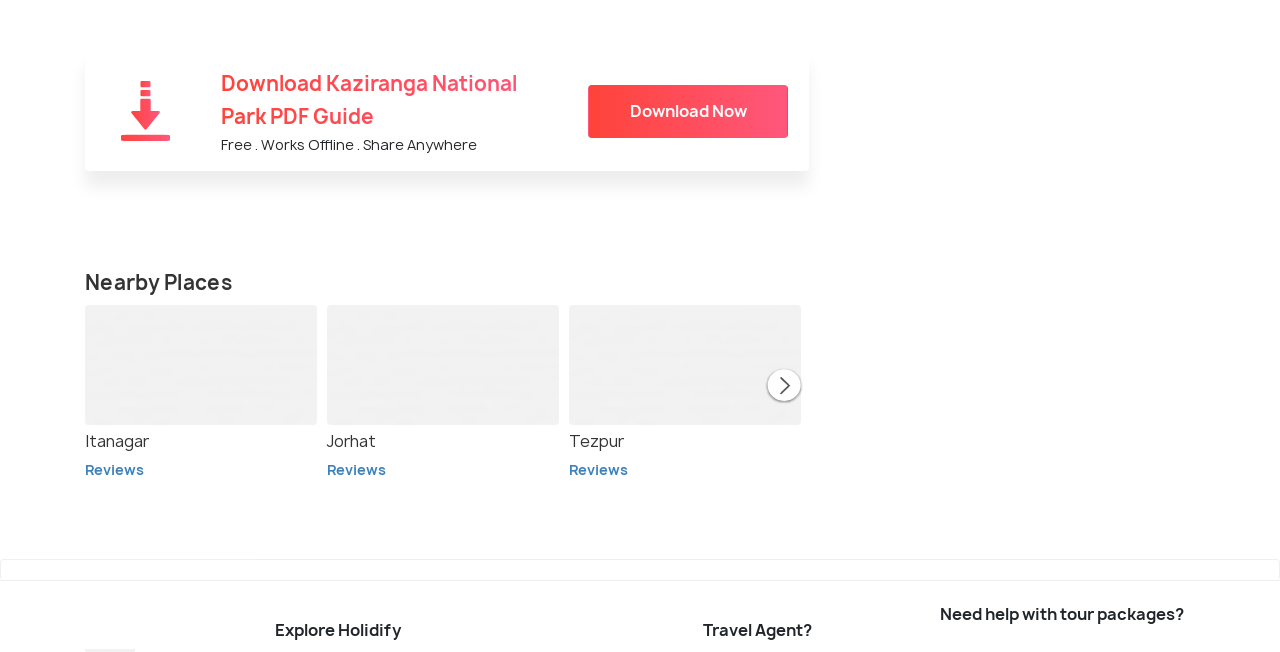Determine the bounding box coordinates of the clickable element to achieve the following action: 'View Tezpur Reviews'. Provide the coordinates as four float values between 0 and 1, formatted as [left, top, right, bottom].

[0.445, 0.703, 0.626, 0.738]